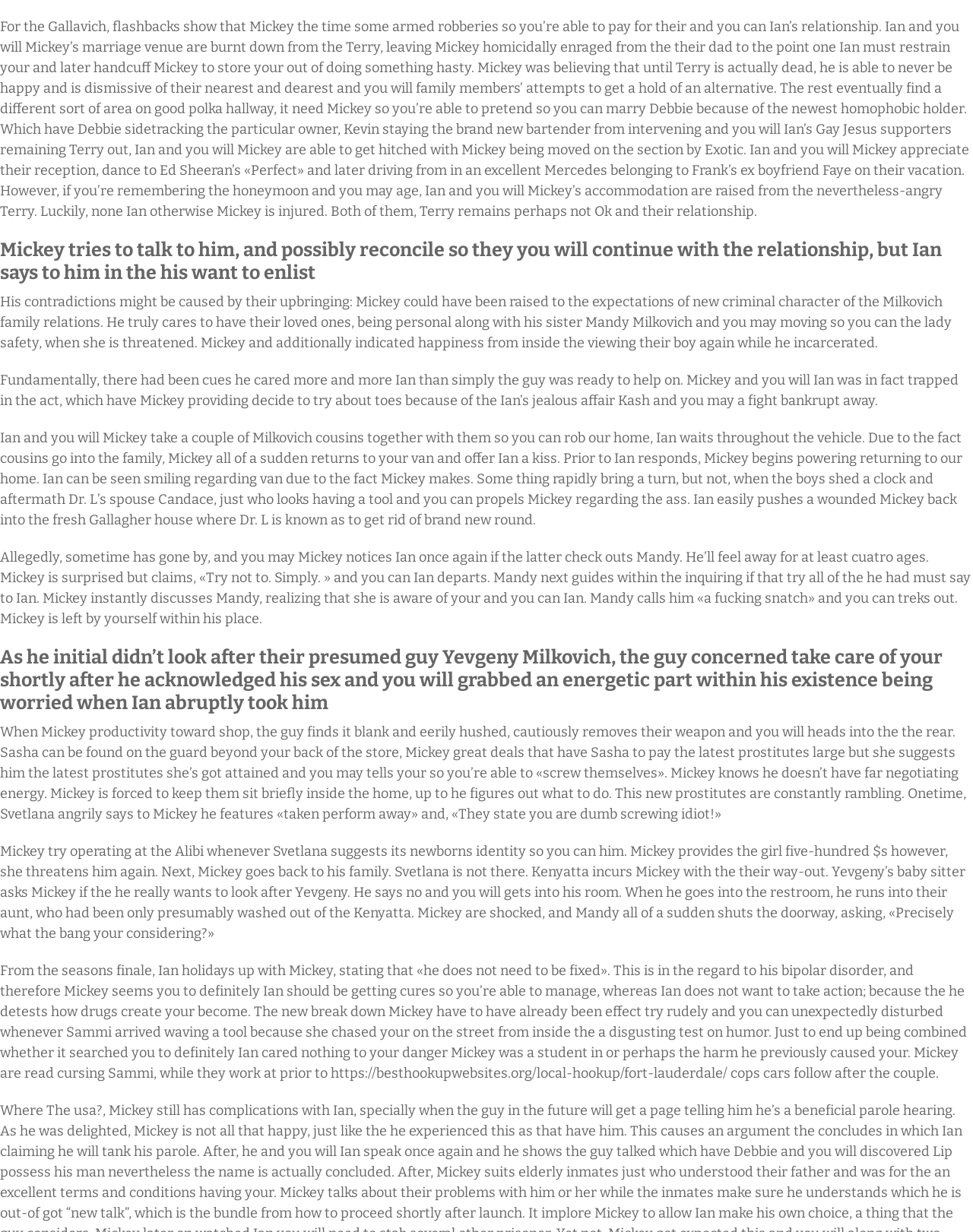What is the name of the person who threatens Mickey at the shop?
Carefully analyze the image and provide a detailed answer to the question.

According to the webpage content, Mickey is threatened by Sasha at the shop. This is described in the StaticText element, which provides details about the scene and the characters involved.